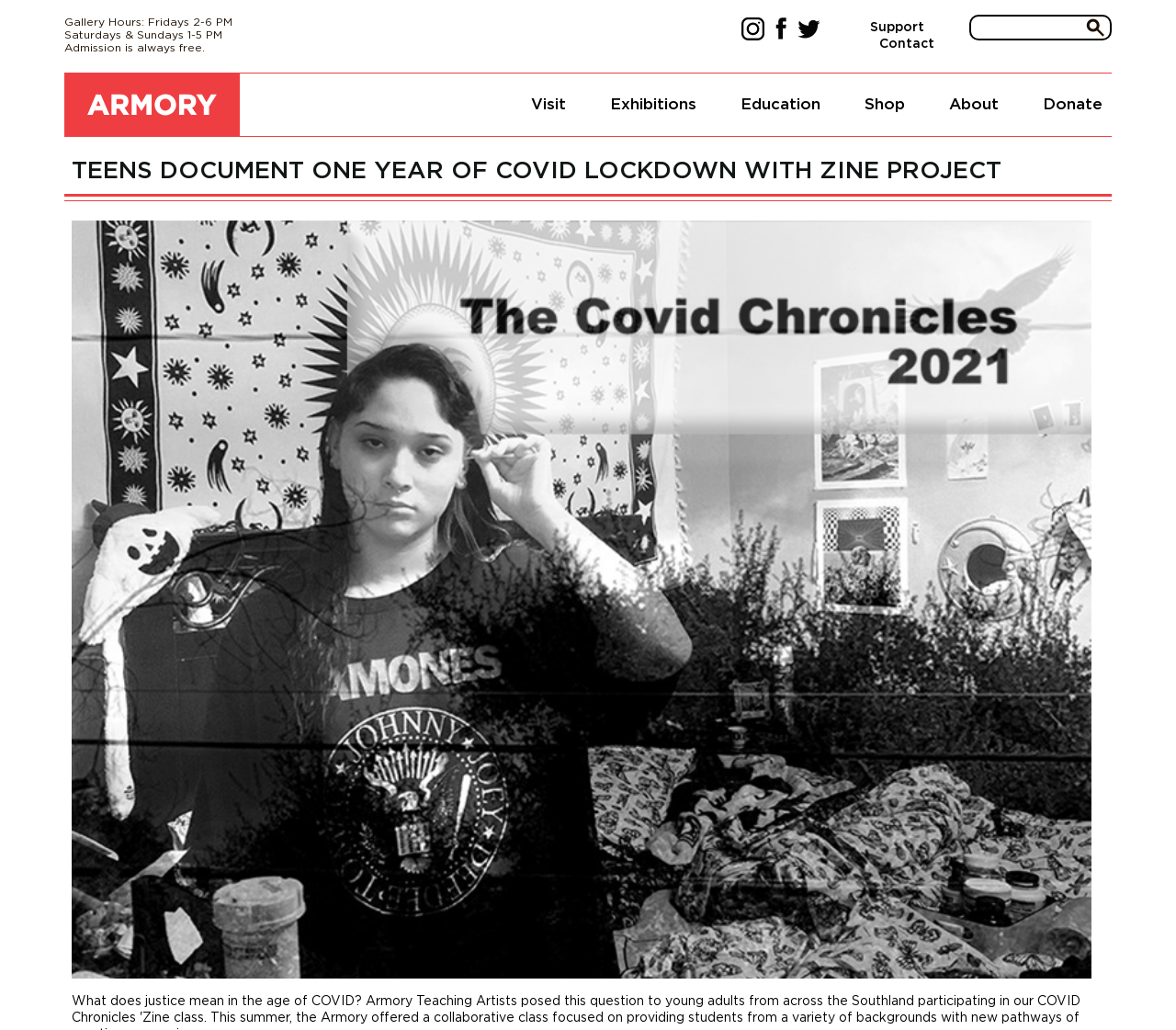How many social media icons are displayed?
Look at the image and respond to the question as thoroughly as possible.

I counted the number of social media icons by looking at the image elements with the text 'Instagram', 'Facebook', and 'Twitter'. These three icons are displayed at the top of the webpage.